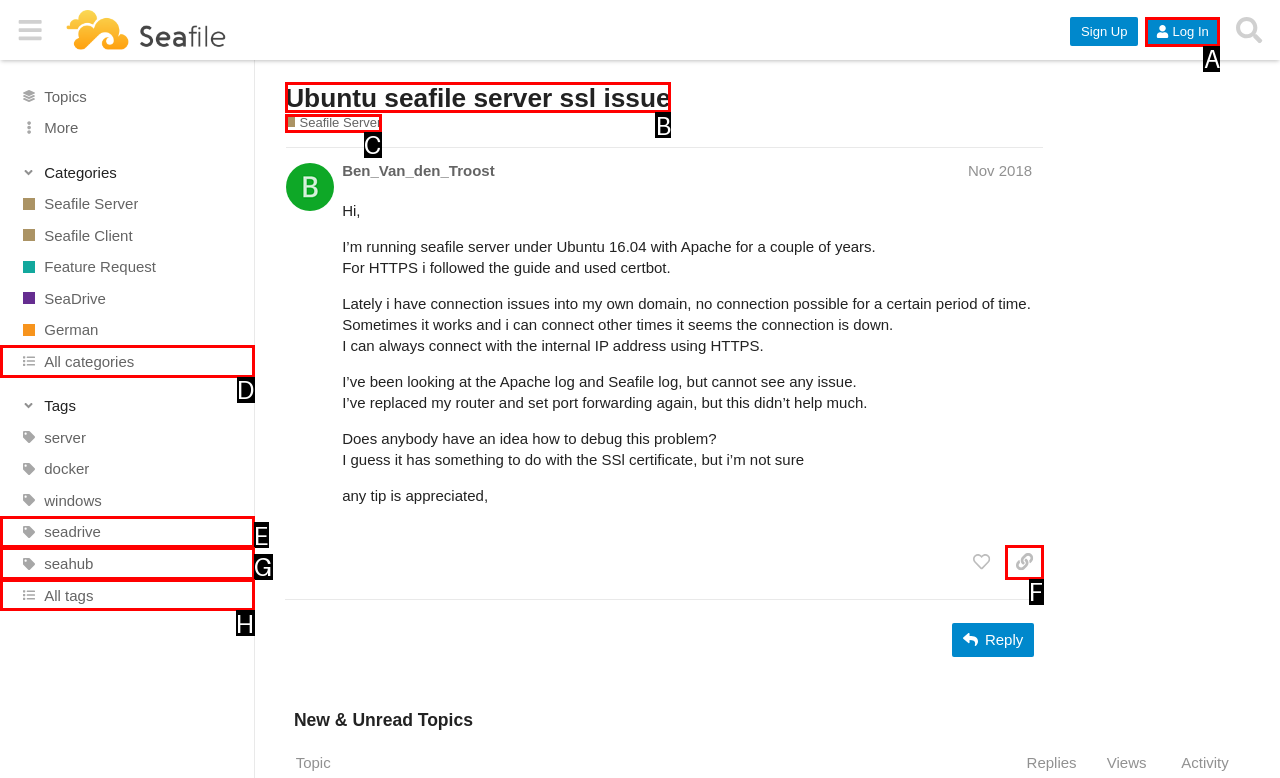Choose the letter that best represents the description: Log In. Provide the letter as your response.

A